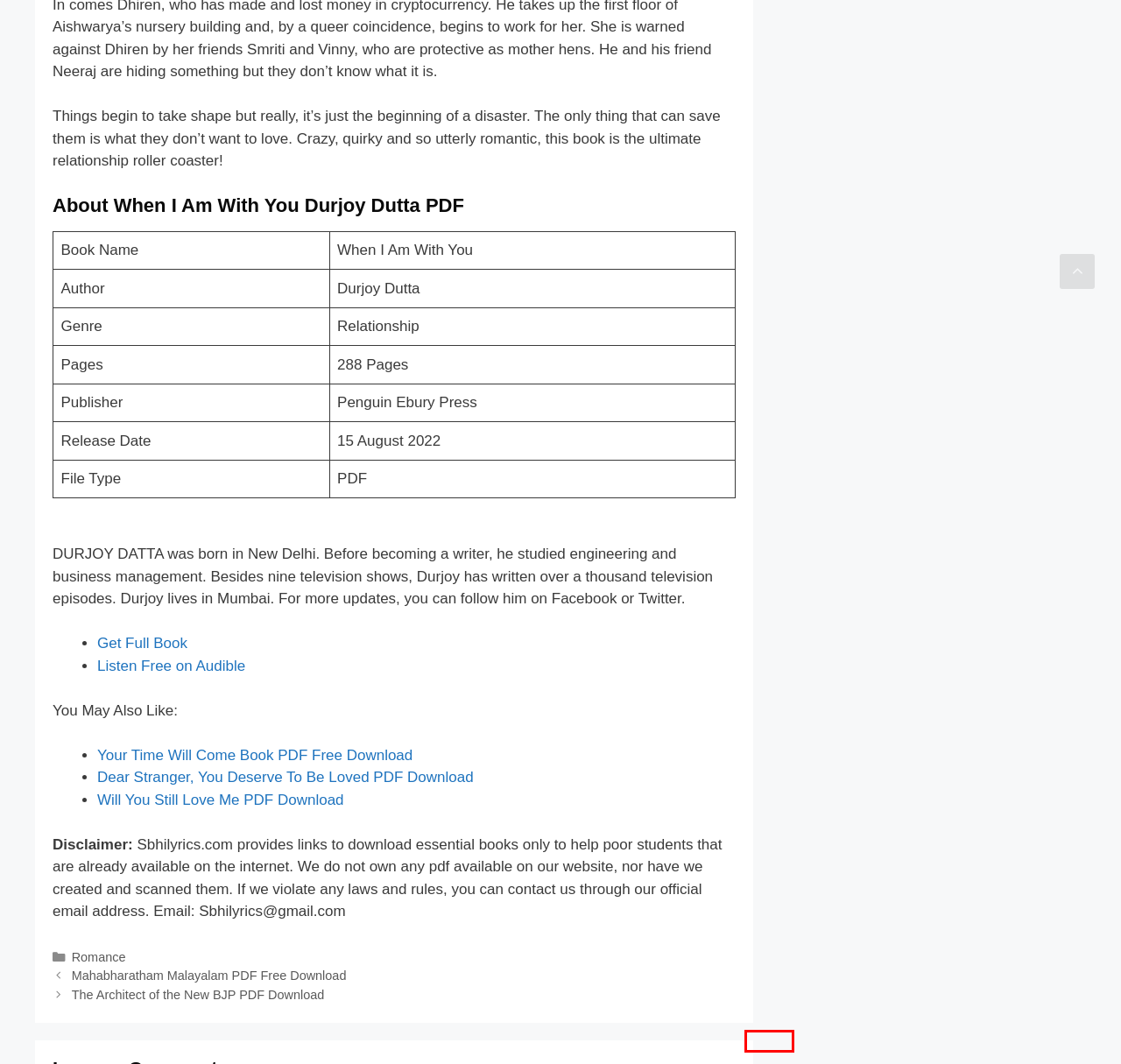Look at the screenshot of a webpage, where a red bounding box highlights an element. Select the best description that matches the new webpage after clicking the highlighted element. Here are the candidates:
A. Mahabharatham Malayalam PDF Free Download
B. The Architect of the New BJP PDF Download
C. Submit a Guest Post | Write for Us and Become a Contributor
D. About
E. DMCA
F. Advertise with Us | Submit Sponsored Posts/Links
G. Explore Politics & Social Science Ebooks in PDF & EPUB format
H. Contact

E